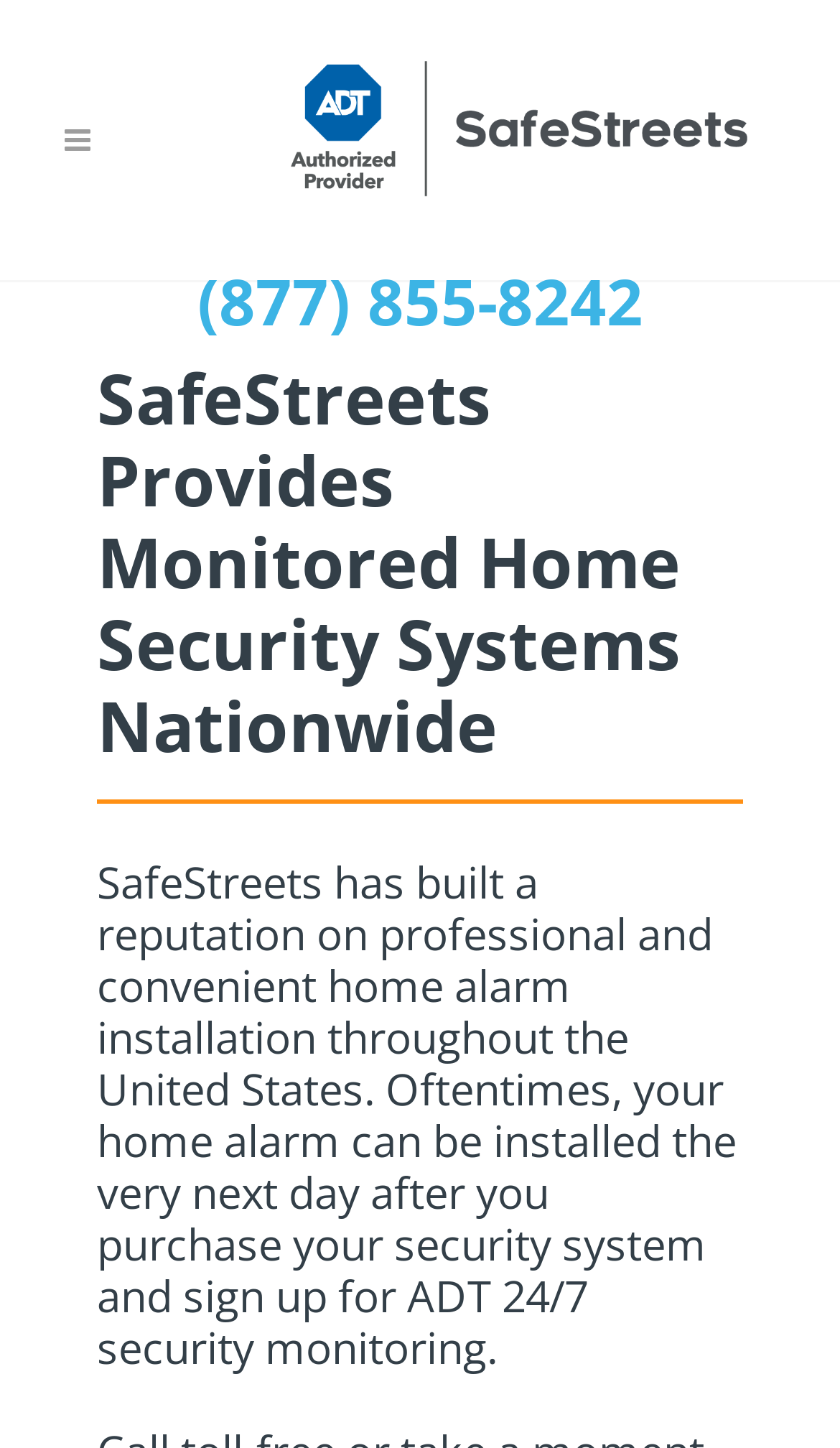Reply to the question below using a single word or brief phrase:
How soon can home alarm installation be done?

Next day